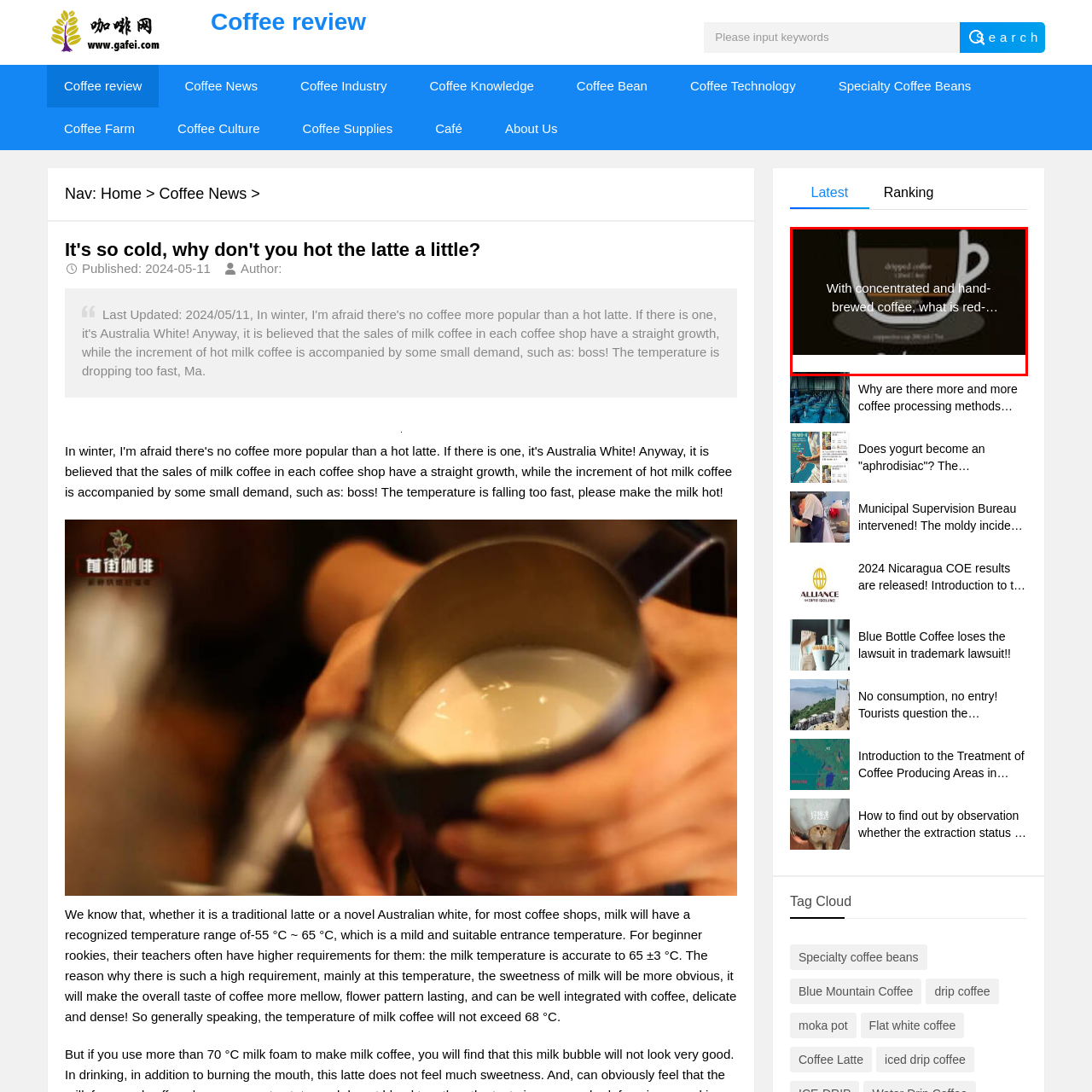What is the shape of the coffee cup's outline?  
Observe the image highlighted by the red bounding box and supply a detailed response derived from the visual information in the image.

According to the caption, the coffee cup's outline is one of the white elements in the image, but it does not explicitly state the shape; however, based on the context, it can be inferred that the outline is likely a circular or oval shape, typical of a coffee cup.